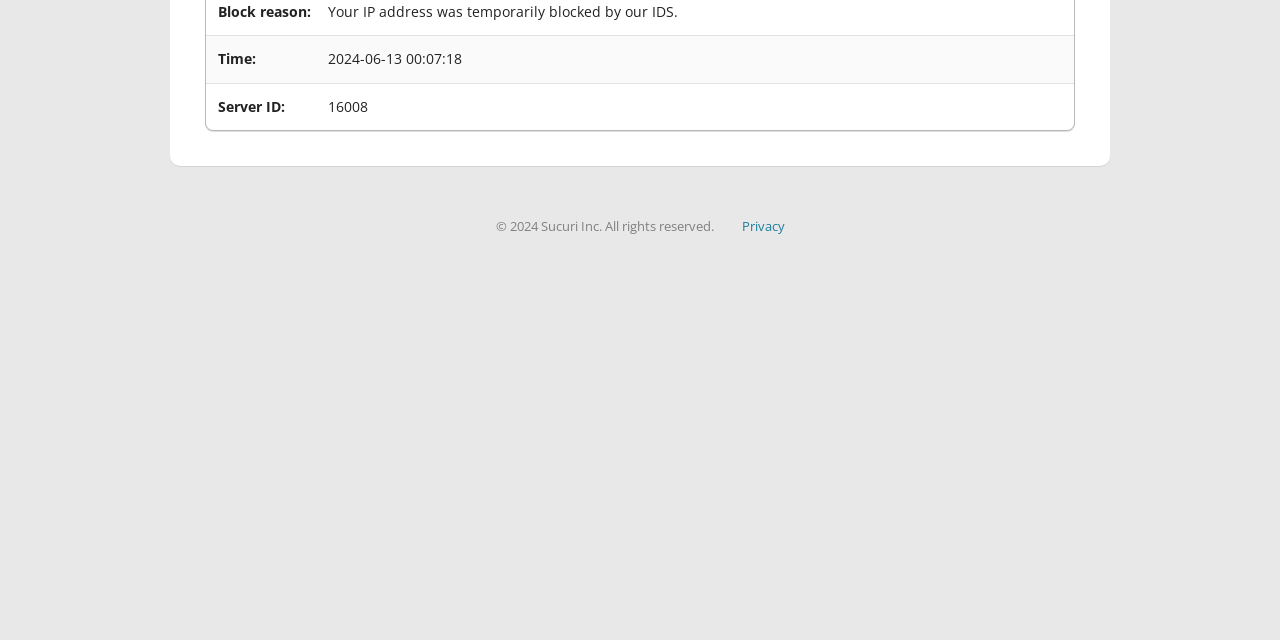Identify the bounding box for the UI element specified in this description: "Privacy". The coordinates must be four float numbers between 0 and 1, formatted as [left, top, right, bottom].

[0.579, 0.339, 0.613, 0.367]